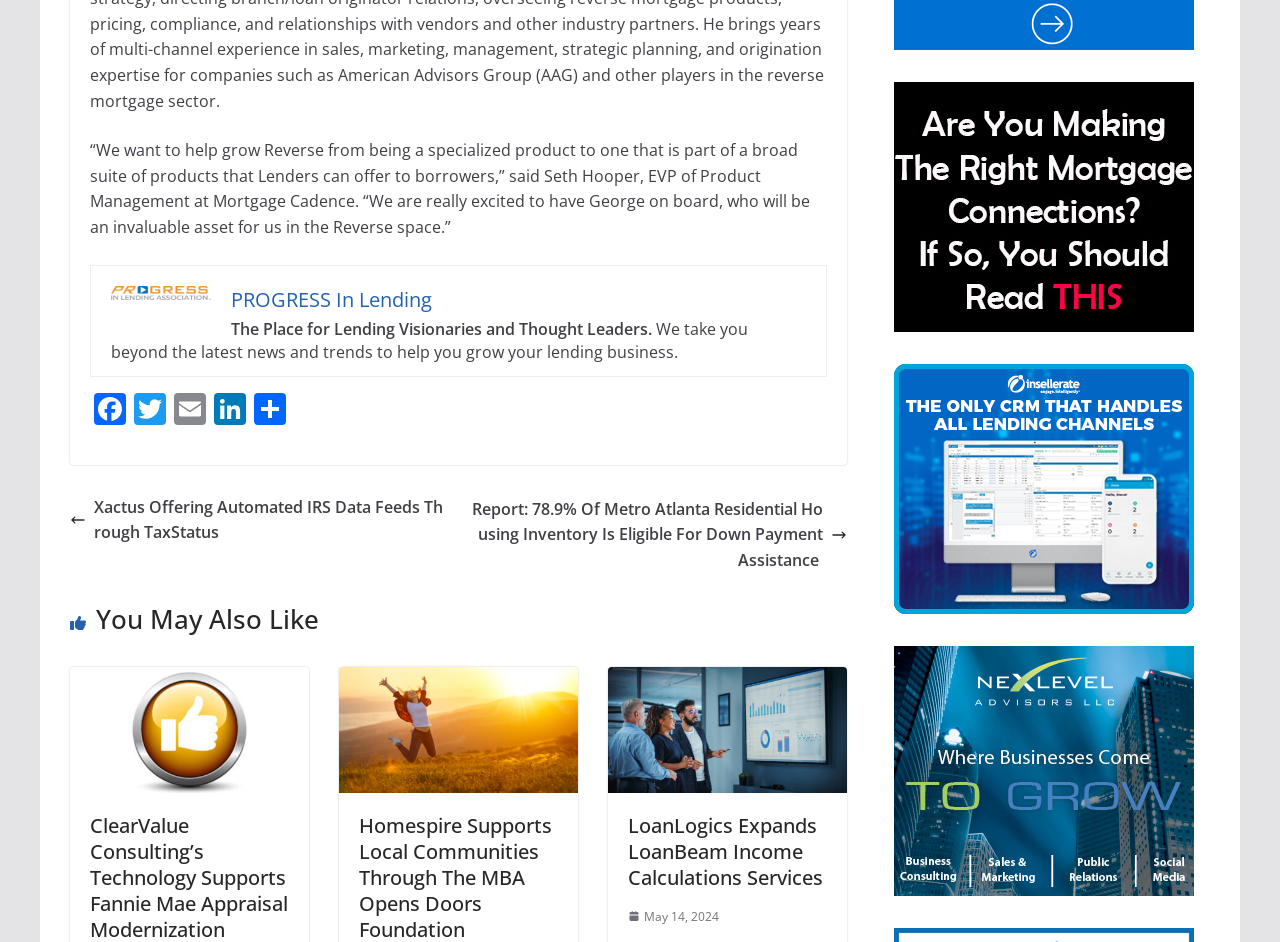Give a short answer to this question using one word or a phrase:
What is the name of the EVP of Product Management at Mortgage Cadence?

Seth Hooper